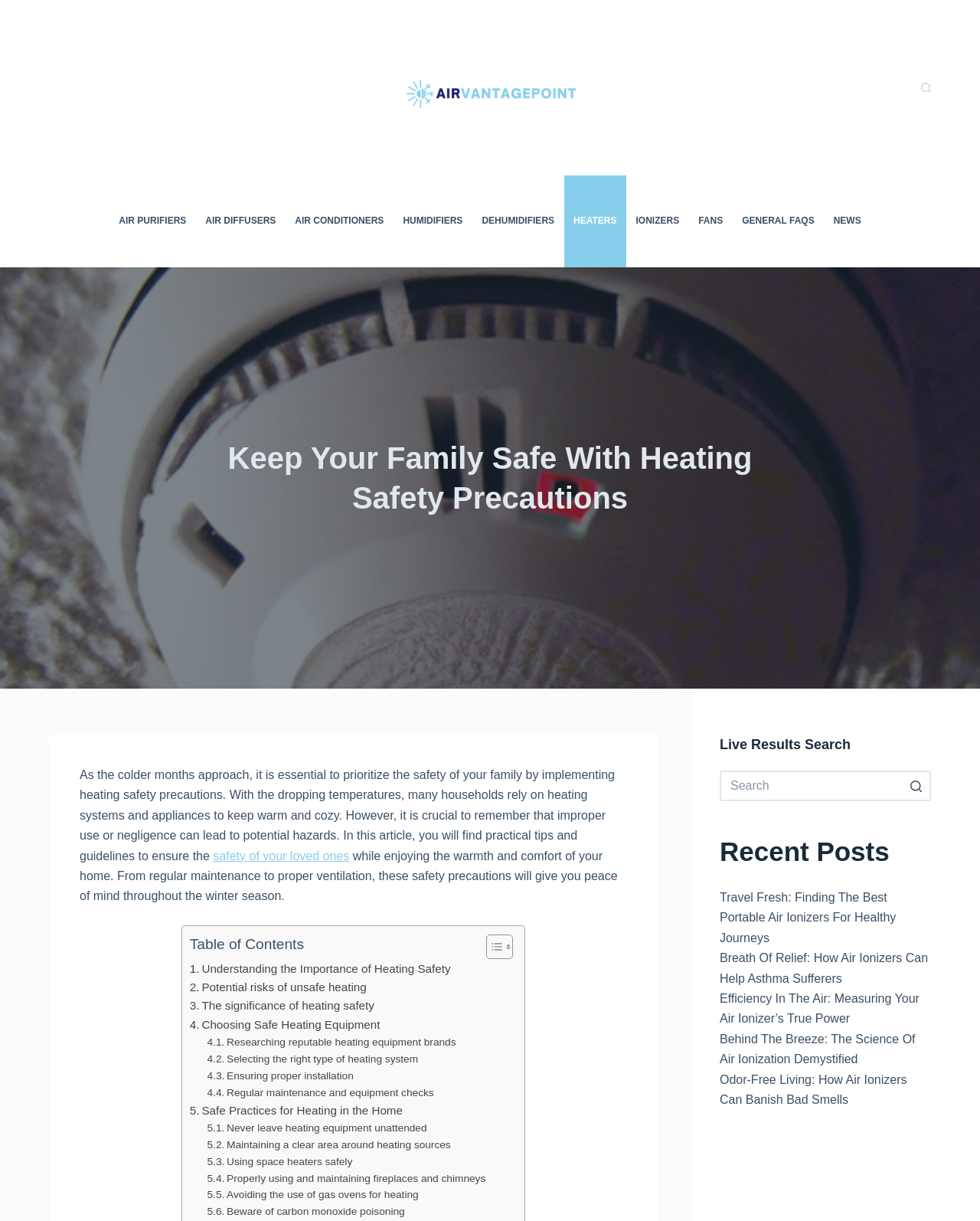What is the topic of the 'Recent Posts' section?
Can you provide a detailed and comprehensive answer to the question?

The 'Recent Posts' section appears to be related to air ionizers, as the links provided are about topics such as portable air ionizers, air ionizers for asthma sufferers, and the science of air ionization.